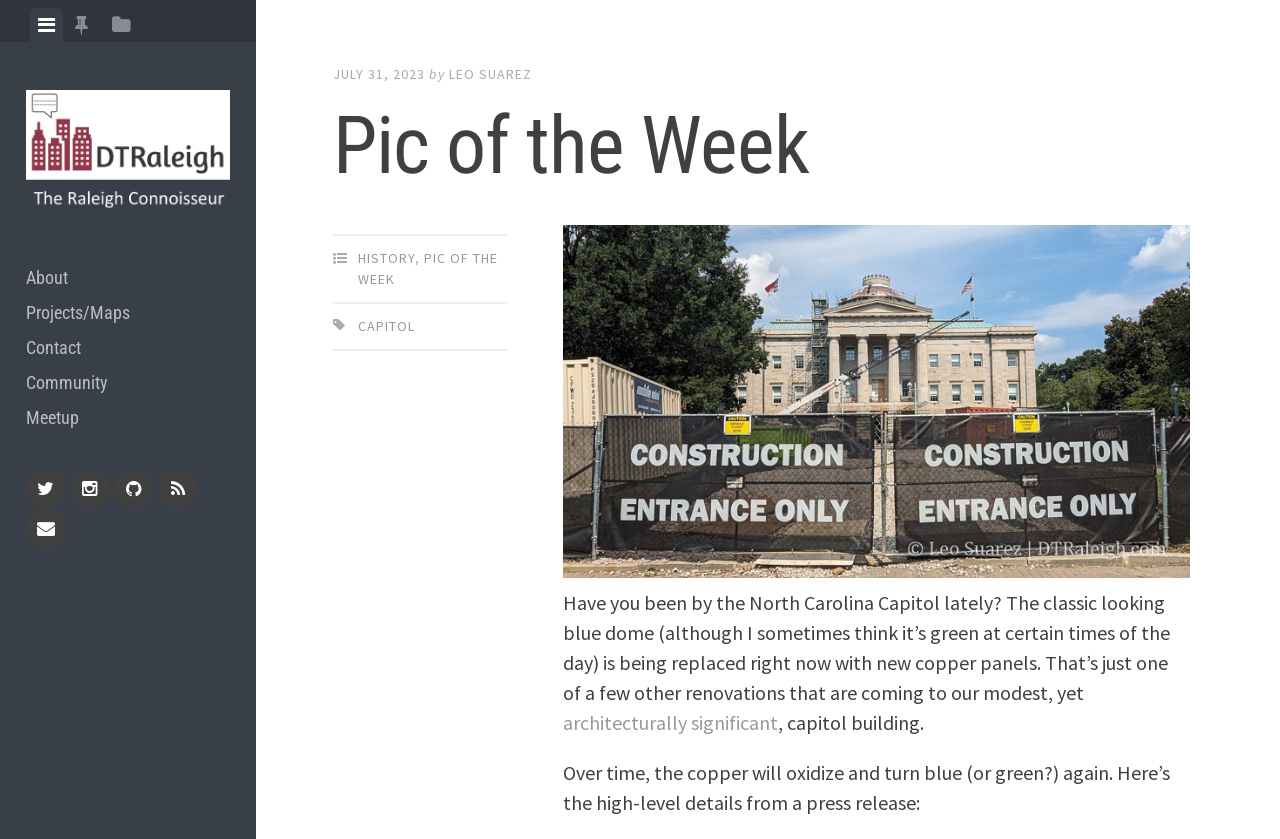Could you provide the bounding box coordinates for the portion of the screen to click to complete this instruction: "View menu"?

[0.023, 0.01, 0.049, 0.05]